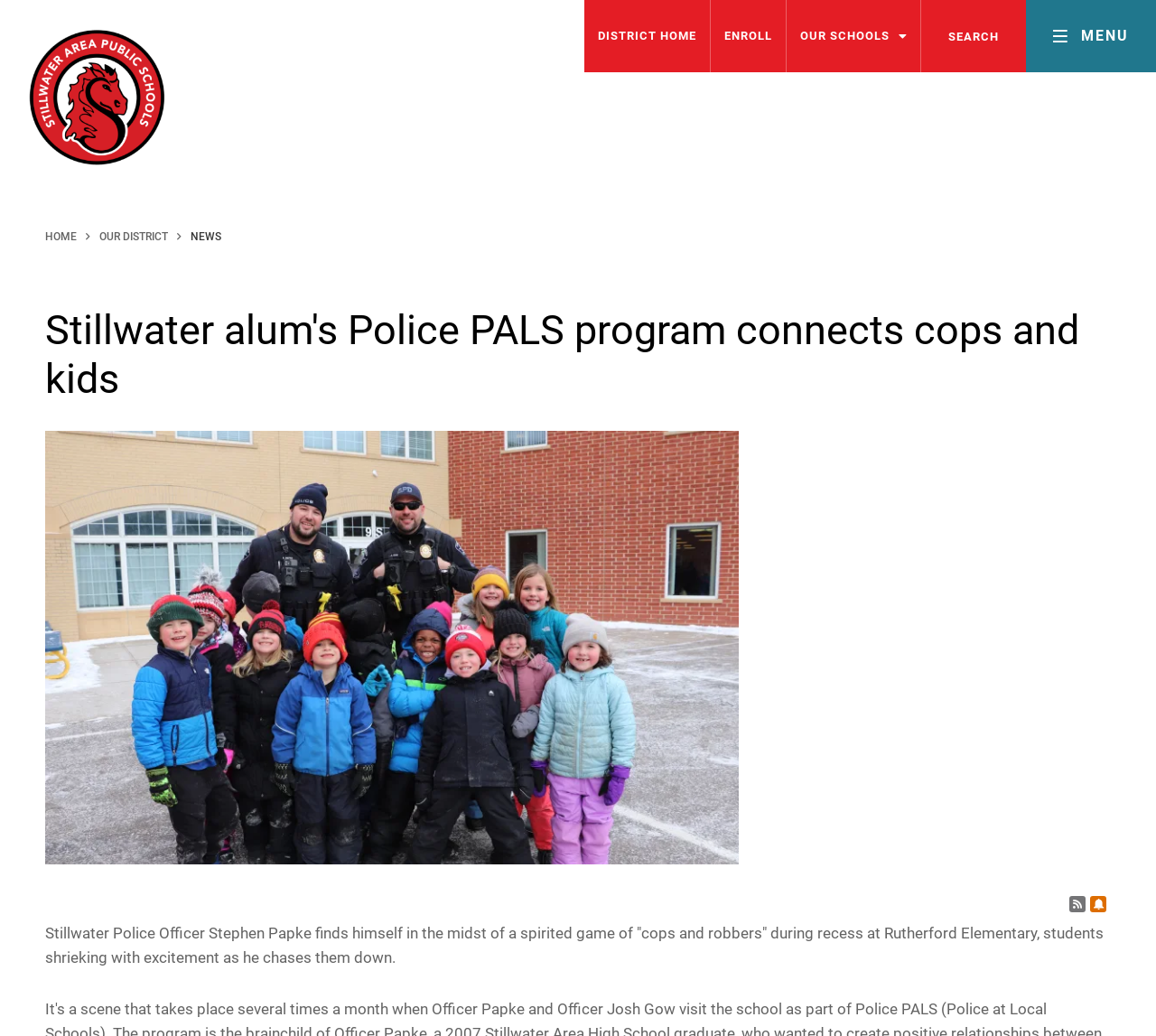What is the name of the school district mentioned in the article?
From the image, respond using a single word or phrase.

Stillwater Area Public Schools